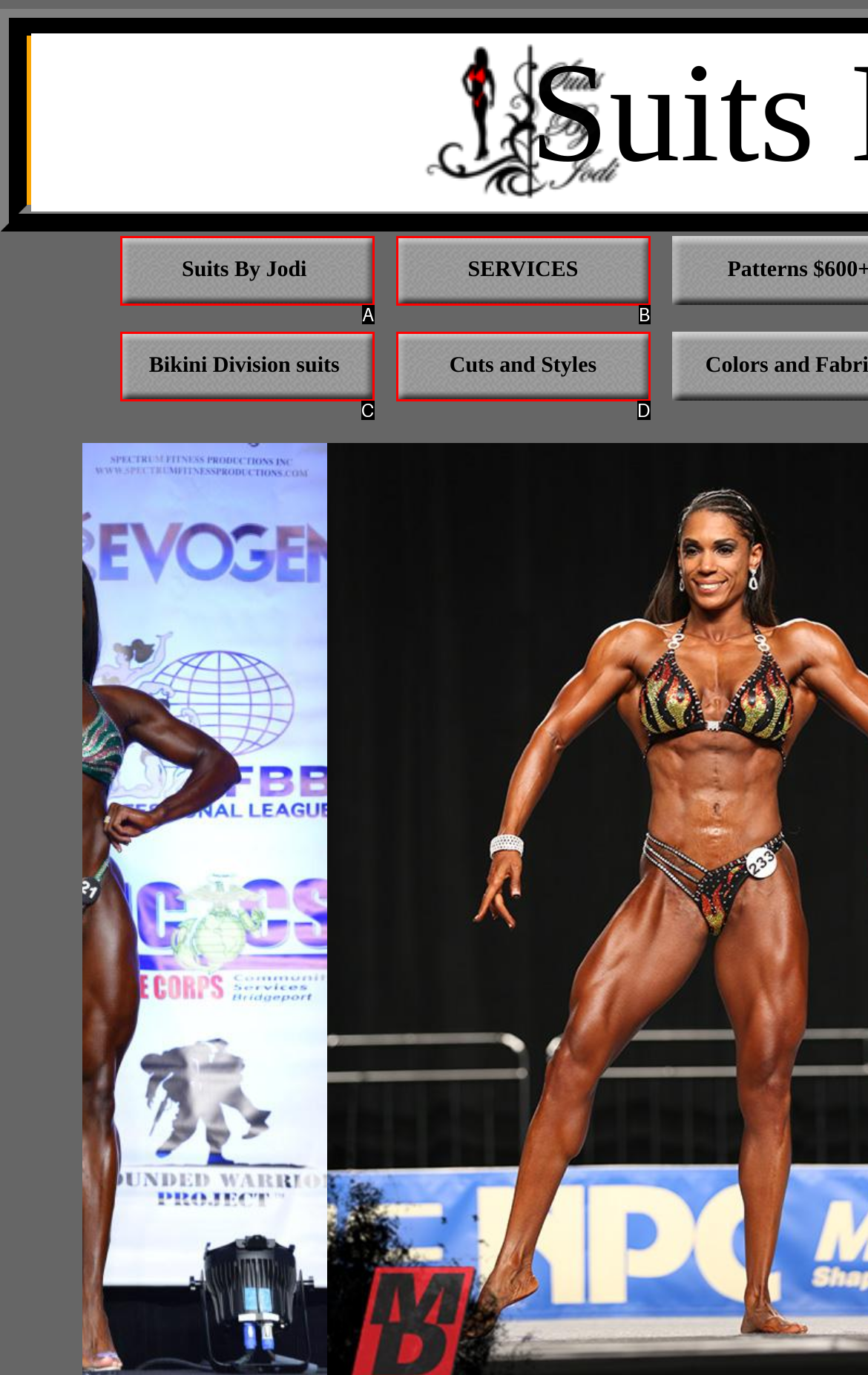Given the description: Cuts and Styles, identify the HTML element that corresponds to it. Respond with the letter of the correct option.

D